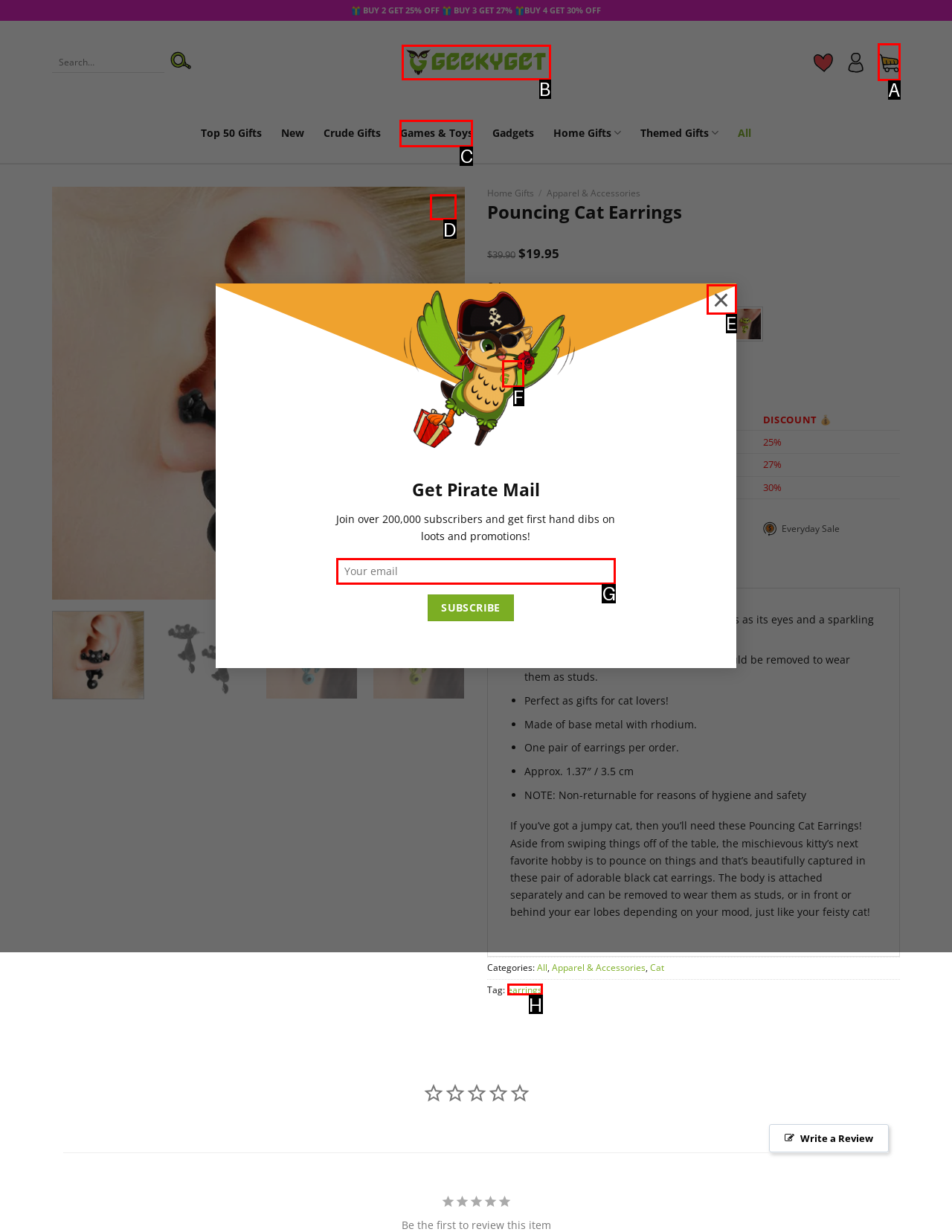Refer to the element description: 关于开展2024年度团体标准立项申报工 and identify the matching HTML element. State your answer with the appropriate letter.

None